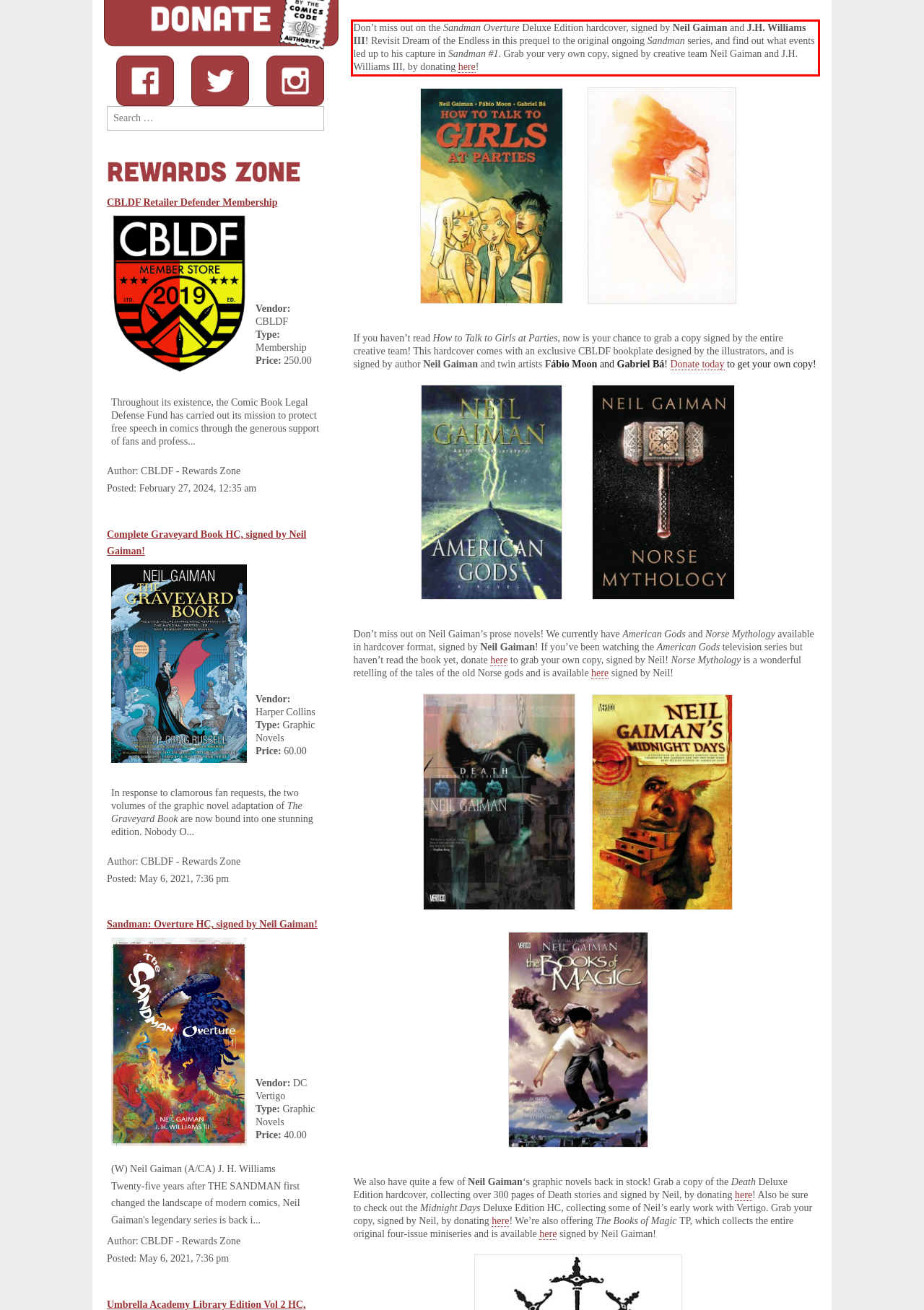Using the provided webpage screenshot, identify and read the text within the red rectangle bounding box.

Don’t miss out on the Sandman Overture Deluxe Edition hardcover, signed by Neil Gaiman and J.H. Williams III! Revisit Dream of the Endless in this prequel to the original ongoing Sandman series, and find out what events led up to his capture in Sandman #1. Grab your very own copy, signed by creative team Neil Gaiman and J.H. Williams III, by donating here!